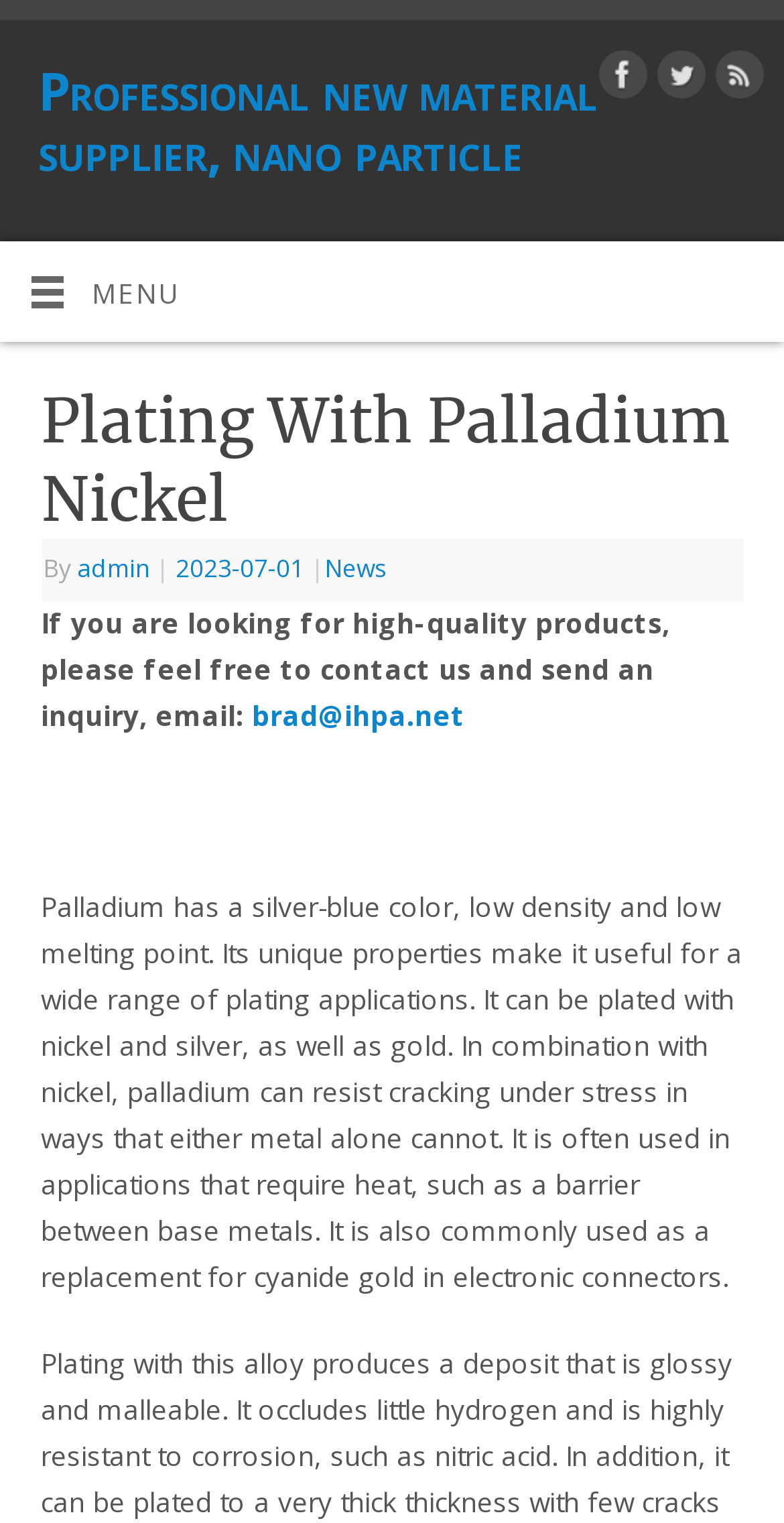Generate a comprehensive description of the webpage content.

The webpage is about plating with palladium nickel. At the top left, there is a link to the website "evchargingsolutions.be" with the company name "NEWSEVCHARGINGSOLUTIONS" written next to it. On the top right, there are three social media links: Facebook, Twitter, and RSS, each with its corresponding icon.

Below the social media links, there is a menu button with the label "MENU". When clicked, it expands to show a heading "Plating With Palladium Nickel" followed by a table with information about the author, date, and categories. The author is "admin", and the date is "2023-07-01". There is also a link to "News" and a separator line.

Below the menu, there is a paragraph of text that invites visitors to contact the company for high-quality products, providing an email address "brad@ihpa.net". 

The main content of the webpage is a detailed description of palladium, its properties, and its uses in plating applications. The text explains that palladium has a silver-blue color, low density, and low melting point, making it useful for a wide range of plating applications. It can be plated with nickel, silver, and gold, and is often used in applications that require heat, such as a barrier between base metals.